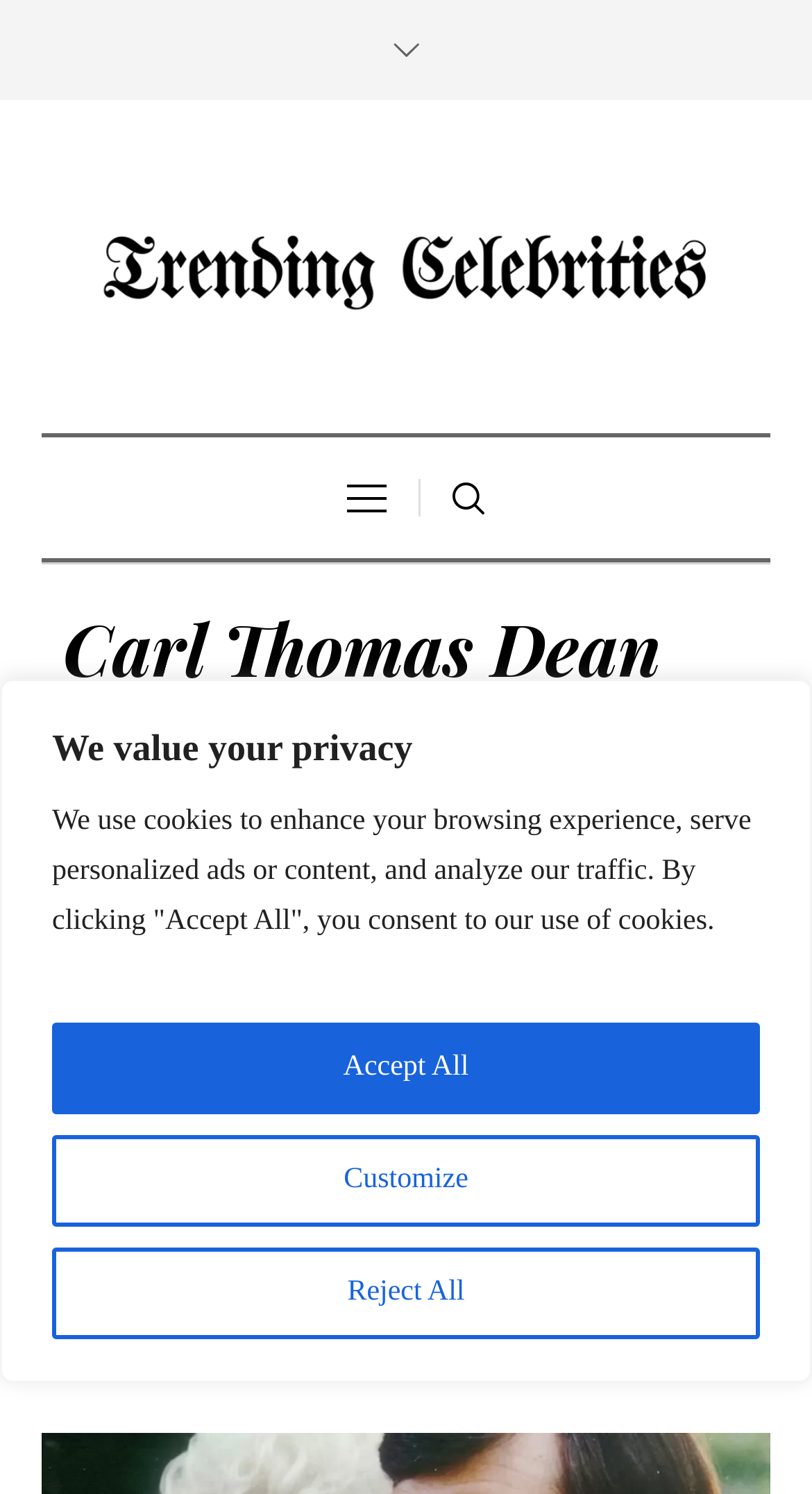Find the bounding box coordinates for the element that must be clicked to complete the instruction: "go to Trendingcelebritys". The coordinates should be four float numbers between 0 and 1, indicated as [left, top, right, bottom].

[0.115, 0.151, 0.885, 0.213]